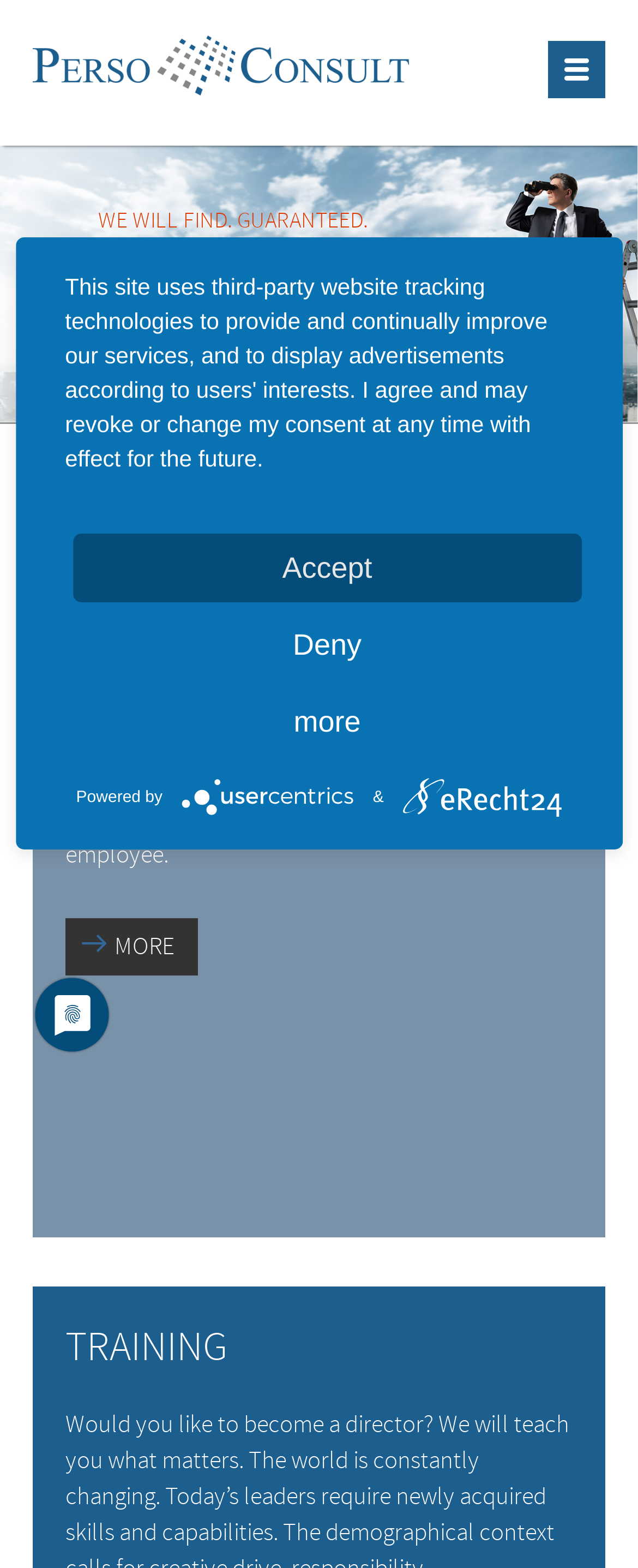Find the bounding box coordinates for the area that should be clicked to accomplish the instruction: "Explore the Training section".

[0.103, 0.847, 0.897, 0.878]